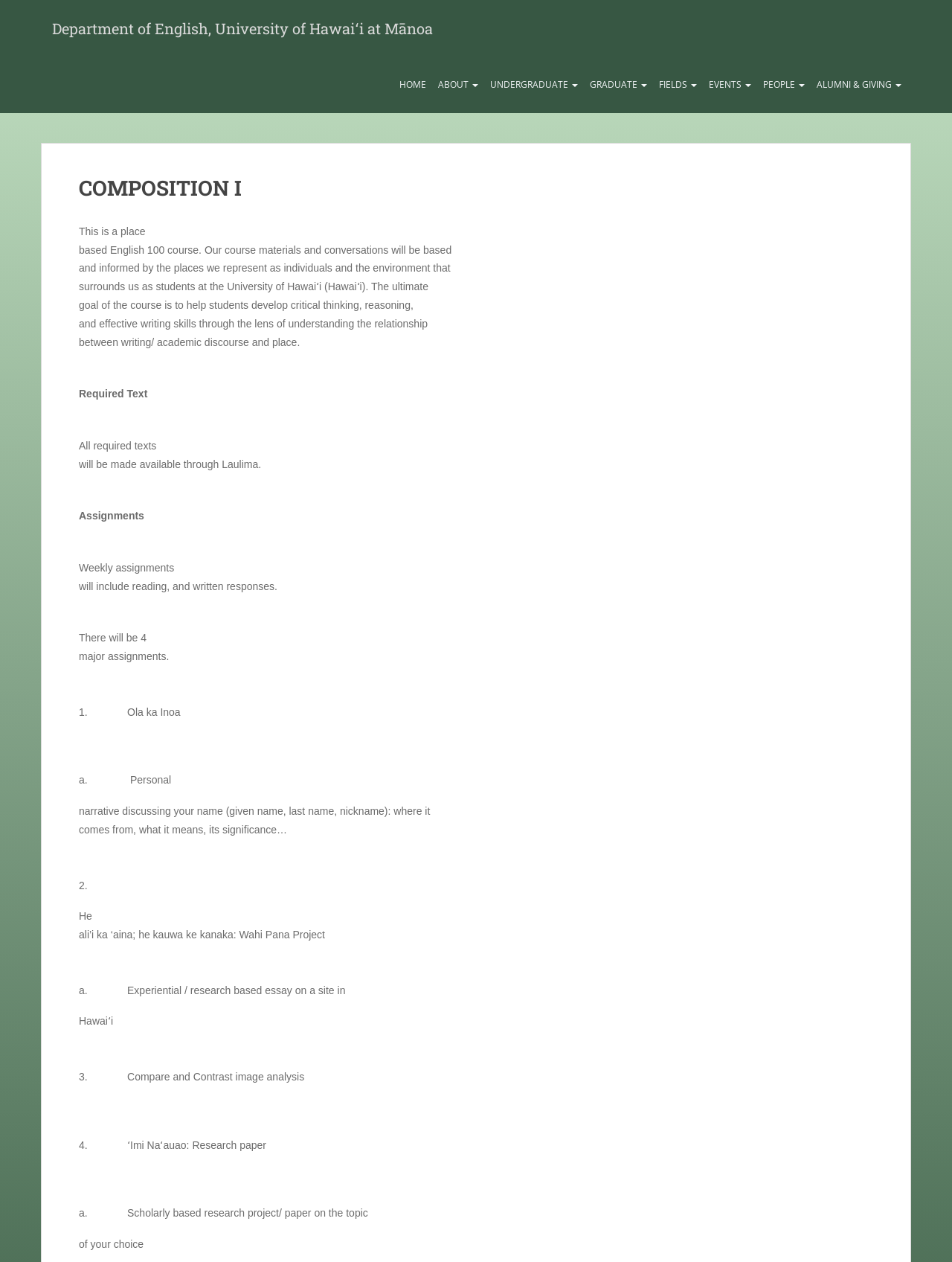Can you specify the bounding box coordinates for the region that should be clicked to fulfill this instruction: "Click on the Department of English, University of Hawaiʻi at Mānoa link".

[0.043, 0.008, 0.466, 0.037]